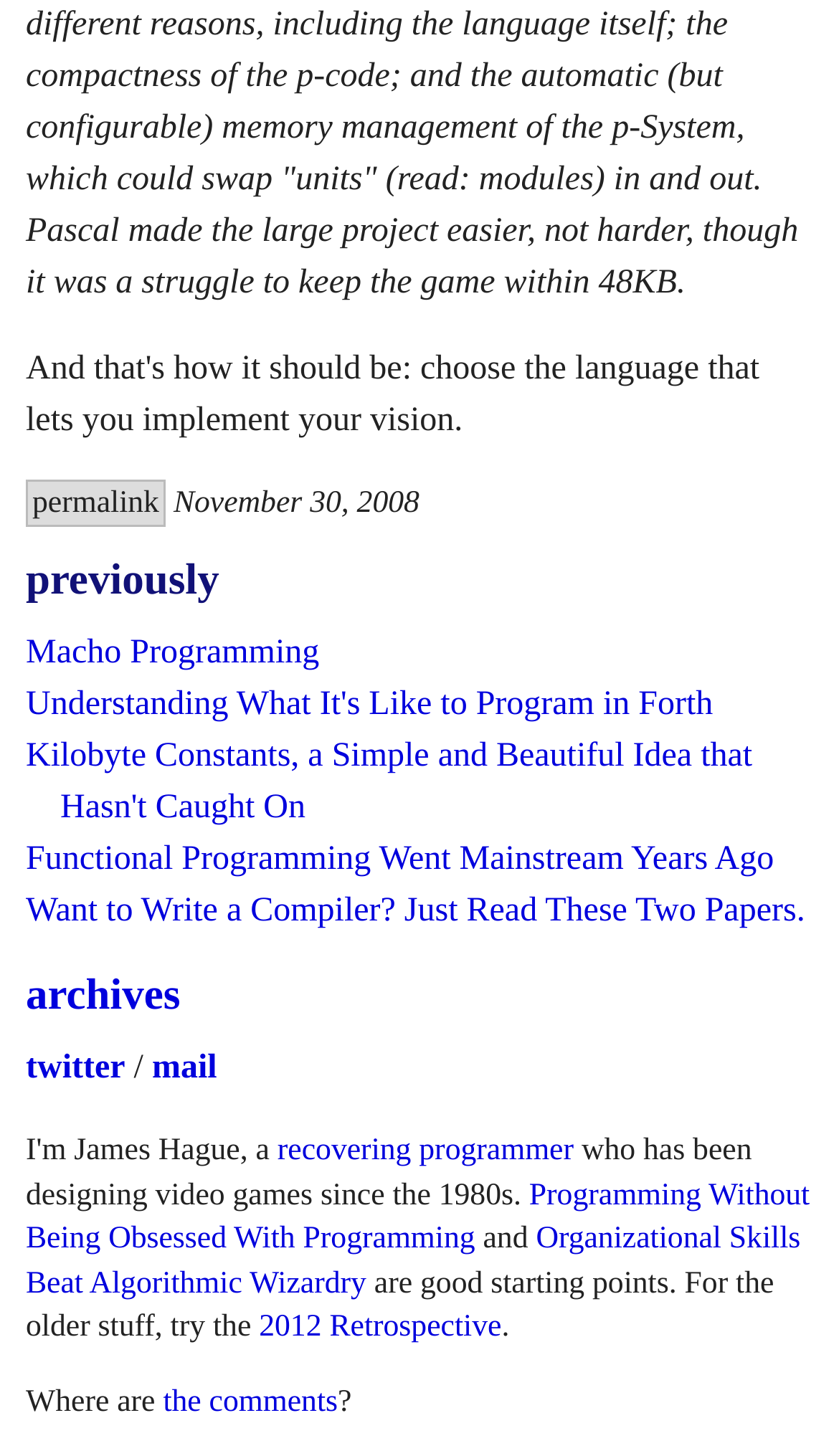What is the title of the last article?
Answer the question with a single word or phrase, referring to the image.

Where are the comments?